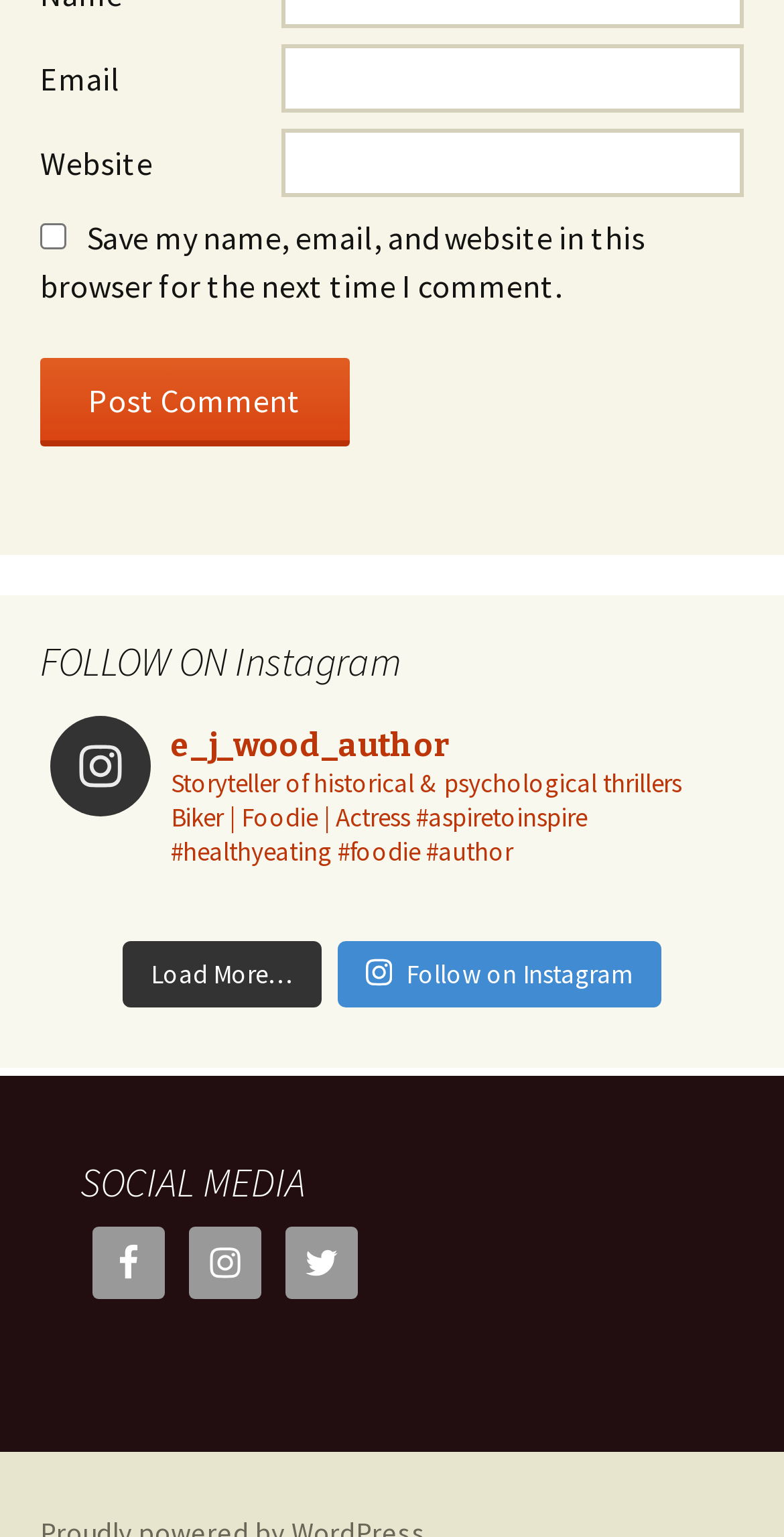How many social media links are there?
Provide an in-depth answer to the question, covering all aspects.

There are three social media links: Facebook, Instagram, and Twitter, which are indicated by the link elements with the text 'Facebook', 'Instagram', and 'Twitter' respectively.